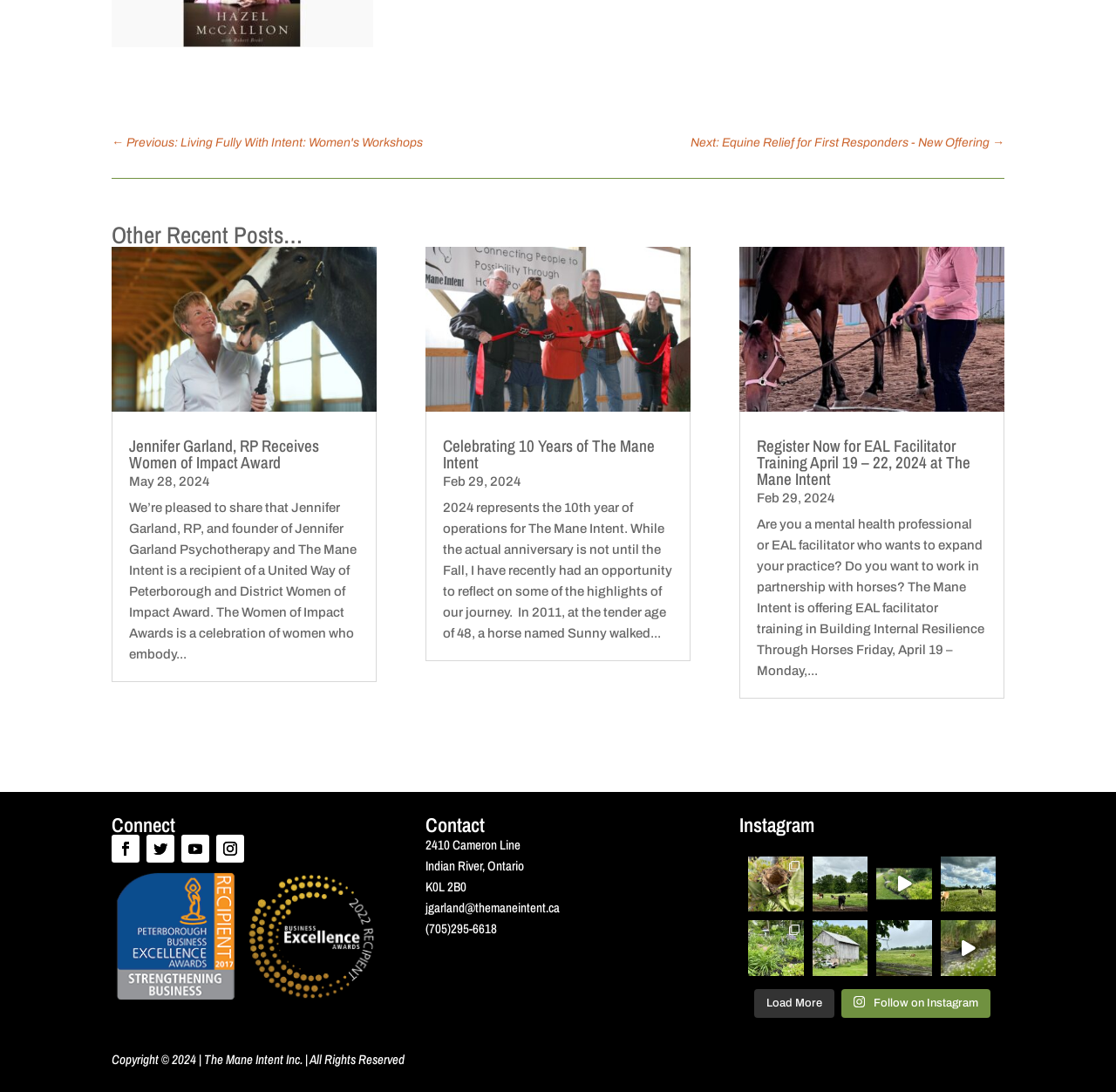Identify the bounding box coordinates of the clickable region necessary to fulfill the following instruction: "Click on the '← Previous: Living Fully With Intent: Women's Workshops' link". The bounding box coordinates should be four float numbers between 0 and 1, i.e., [left, top, right, bottom].

[0.1, 0.122, 0.379, 0.141]